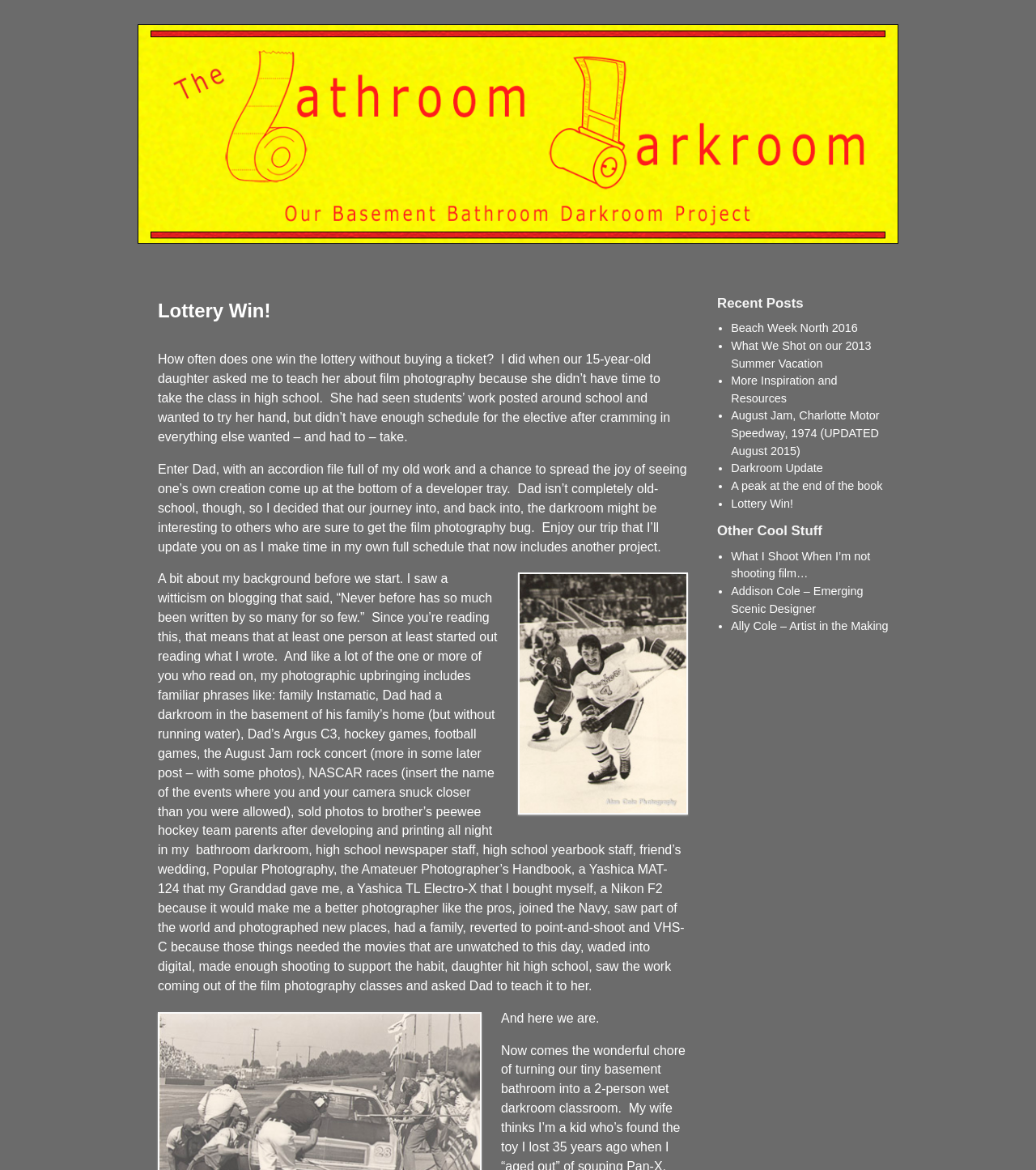Pinpoint the bounding box coordinates of the area that must be clicked to complete this instruction: "Explore the link to What I Shoot When I’m not shooting film…".

[0.706, 0.47, 0.84, 0.496]